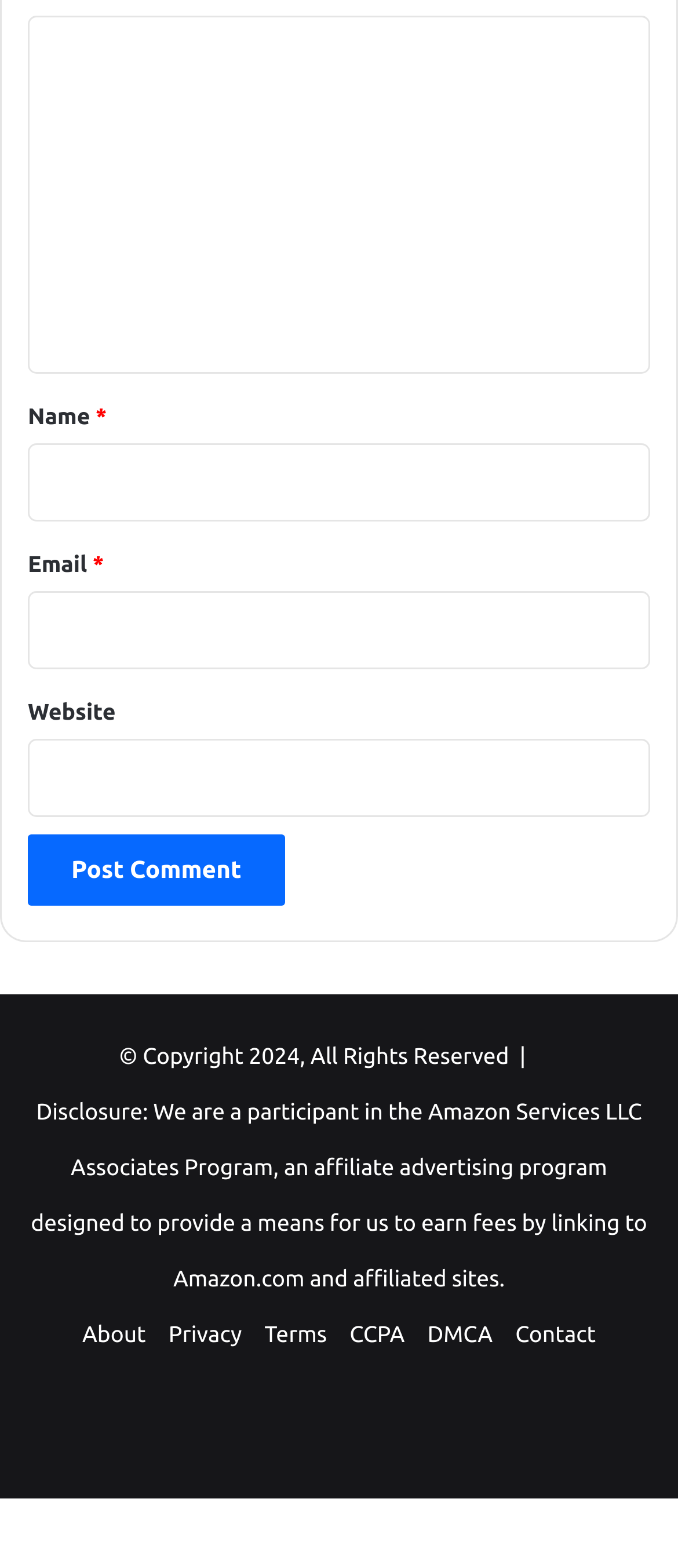Please provide a detailed answer to the question below by examining the image:
What is the label of the first text box?

The first text box is labeled as 'Comment' which is indicated by the StaticText element with ID 902 and bounding box coordinates [0.041, 0.019, 0.07, 0.234].